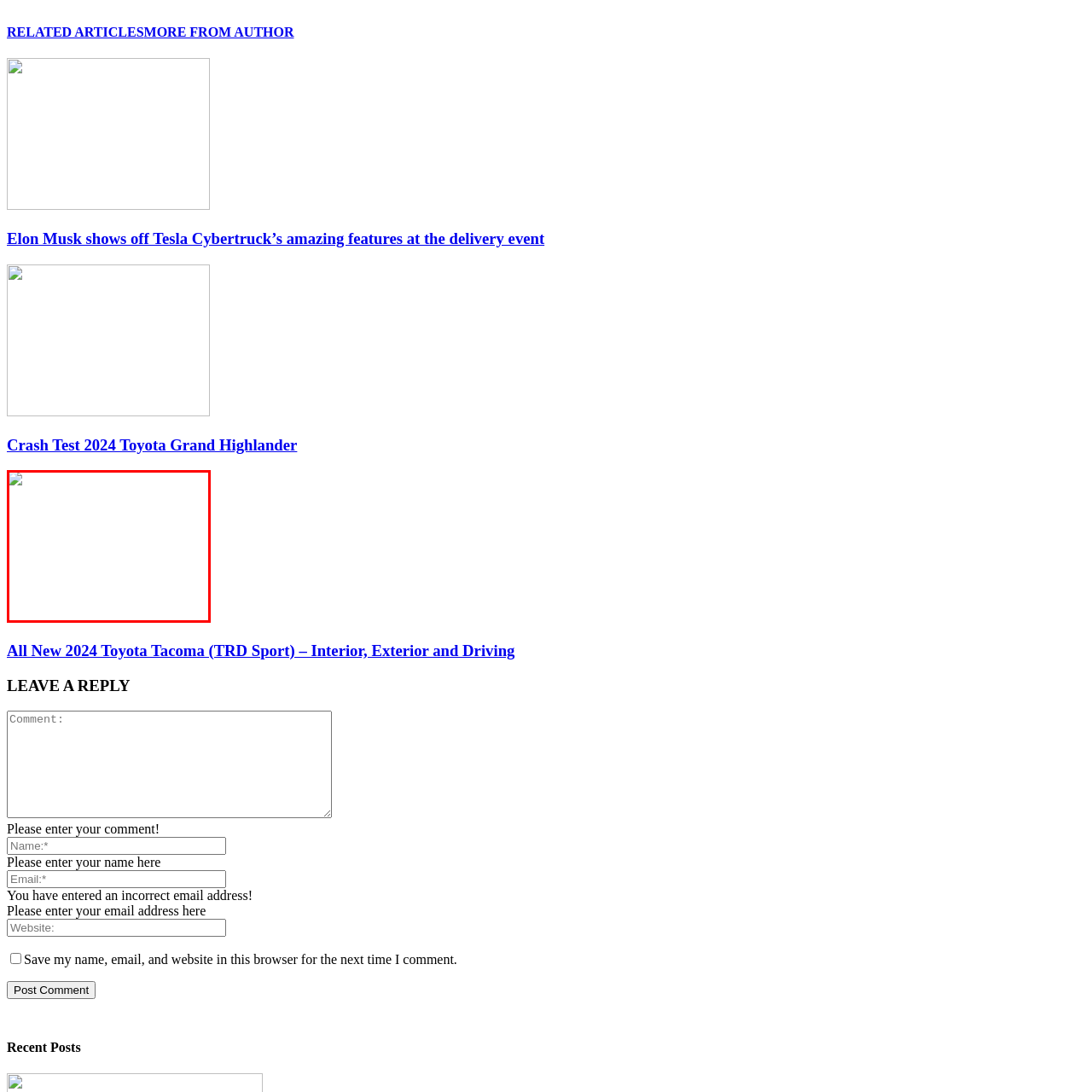What is the purpose of the article?
Observe the image inside the red bounding box and give a concise answer using a single word or phrase.

To engage readers